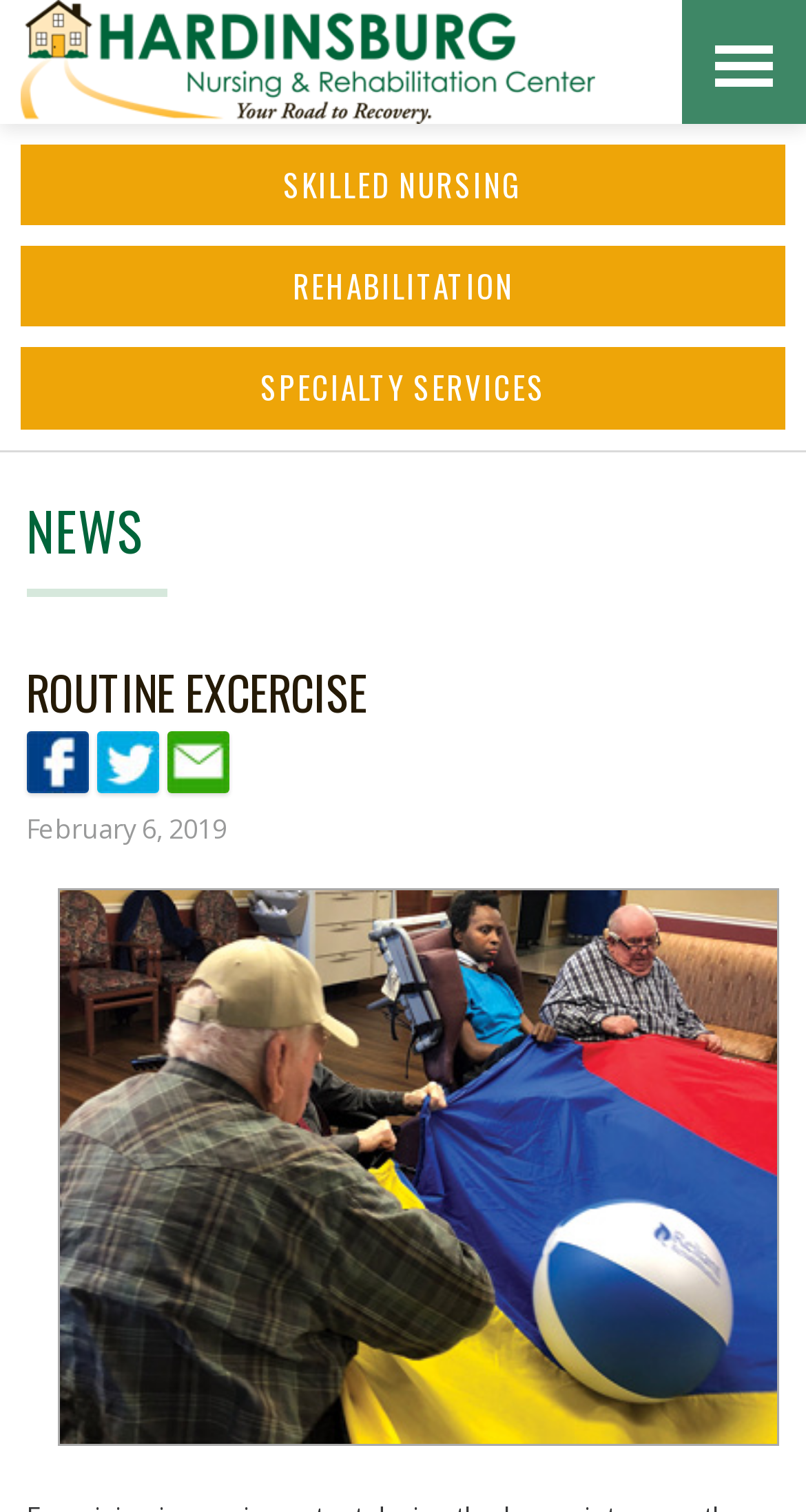Provide the bounding box coordinates of the HTML element described by the text: "Specialty Services".

[0.026, 0.23, 0.974, 0.284]